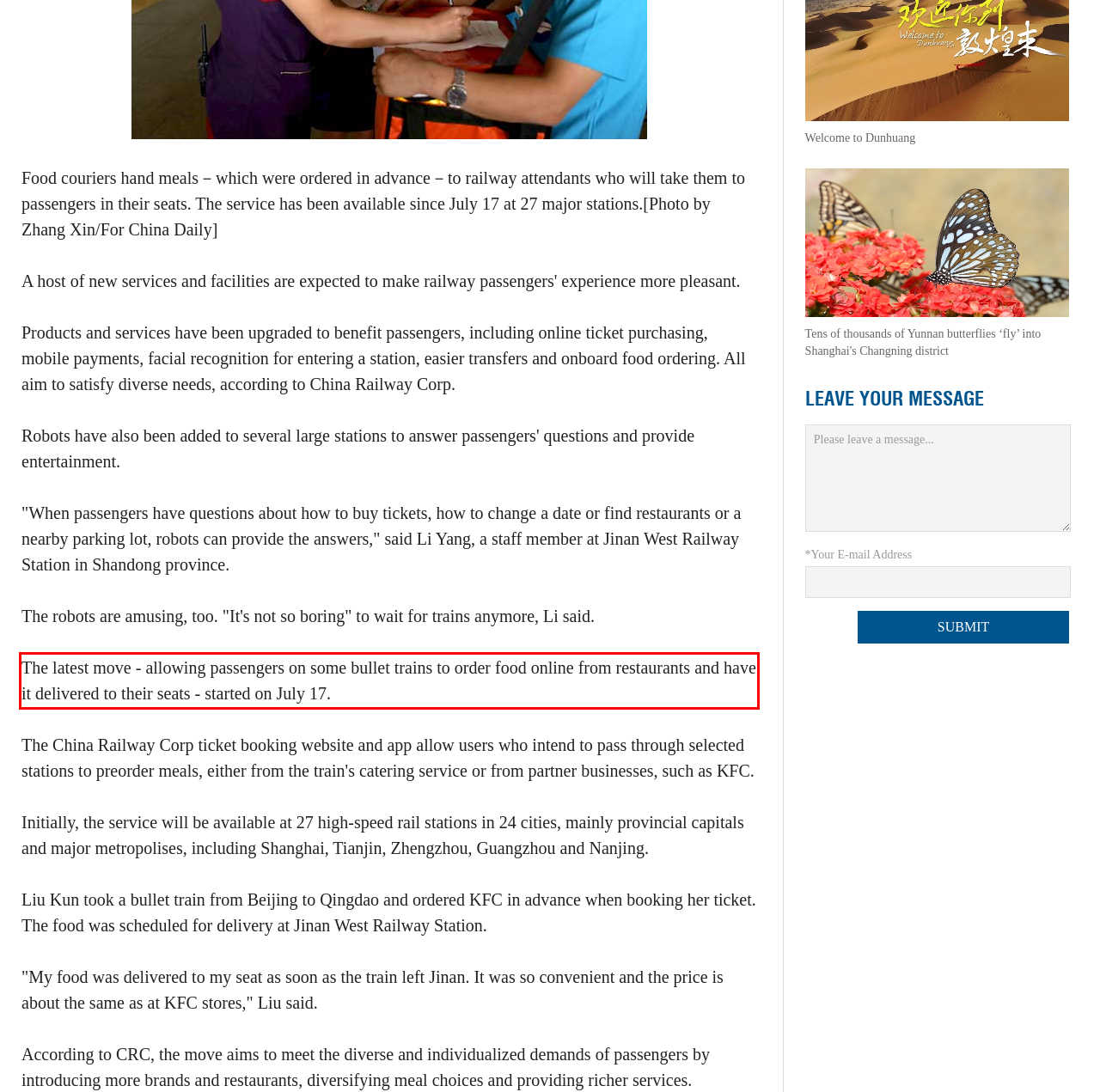You have a screenshot of a webpage with a red bounding box. Use OCR to generate the text contained within this red rectangle.

The latest move - allowing passengers on some bullet trains to order food online from restaurants and have it delivered to their seats - started on July 17.